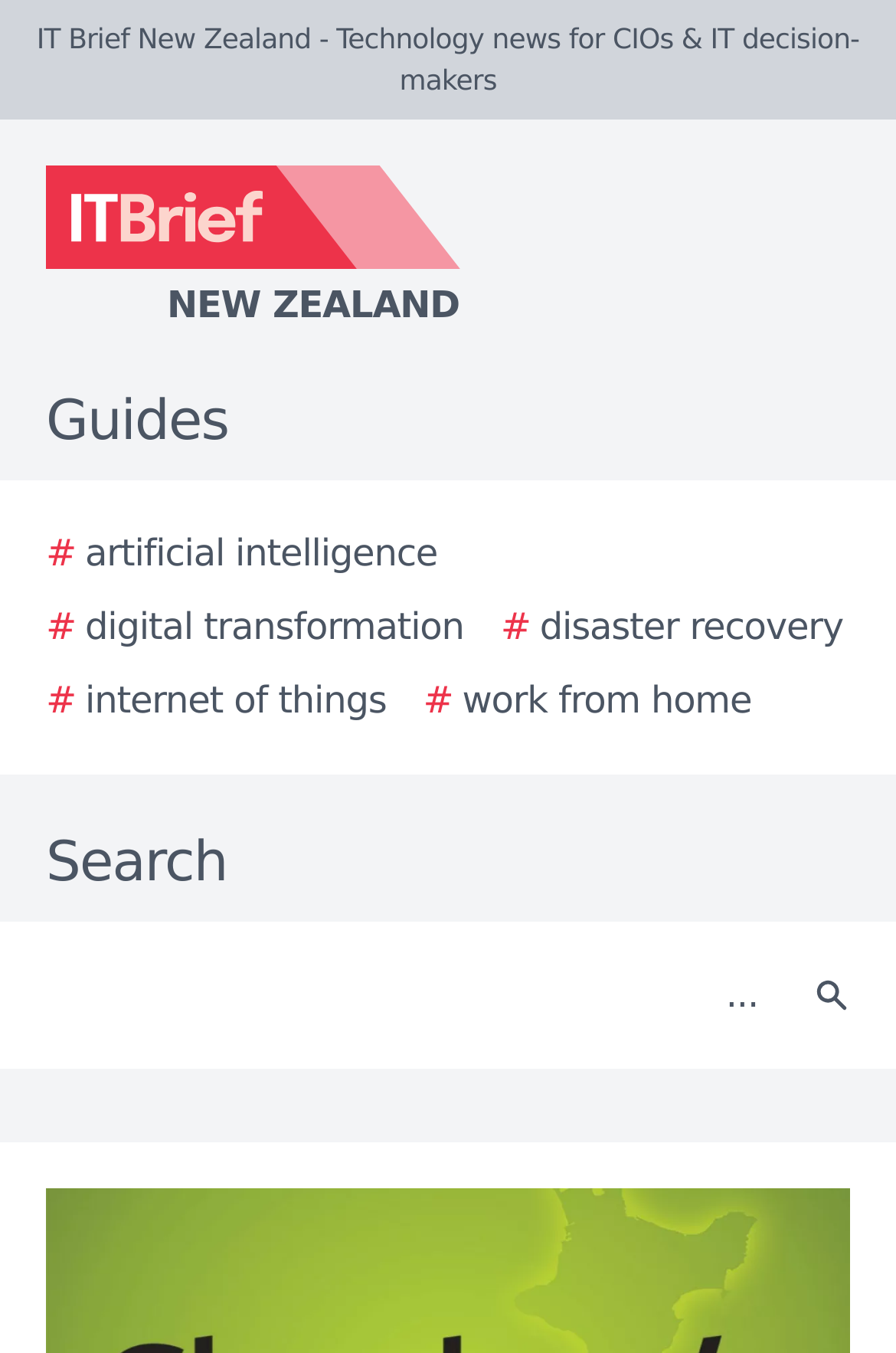What is the position of the Search button?
Please provide a comprehensive answer based on the contents of the image.

I found the answer by looking at the bounding box coordinates of the Search button, which are [0.877, 0.695, 0.979, 0.776]. These coordinates indicate that the button is located at the top-right corner of the webpage.